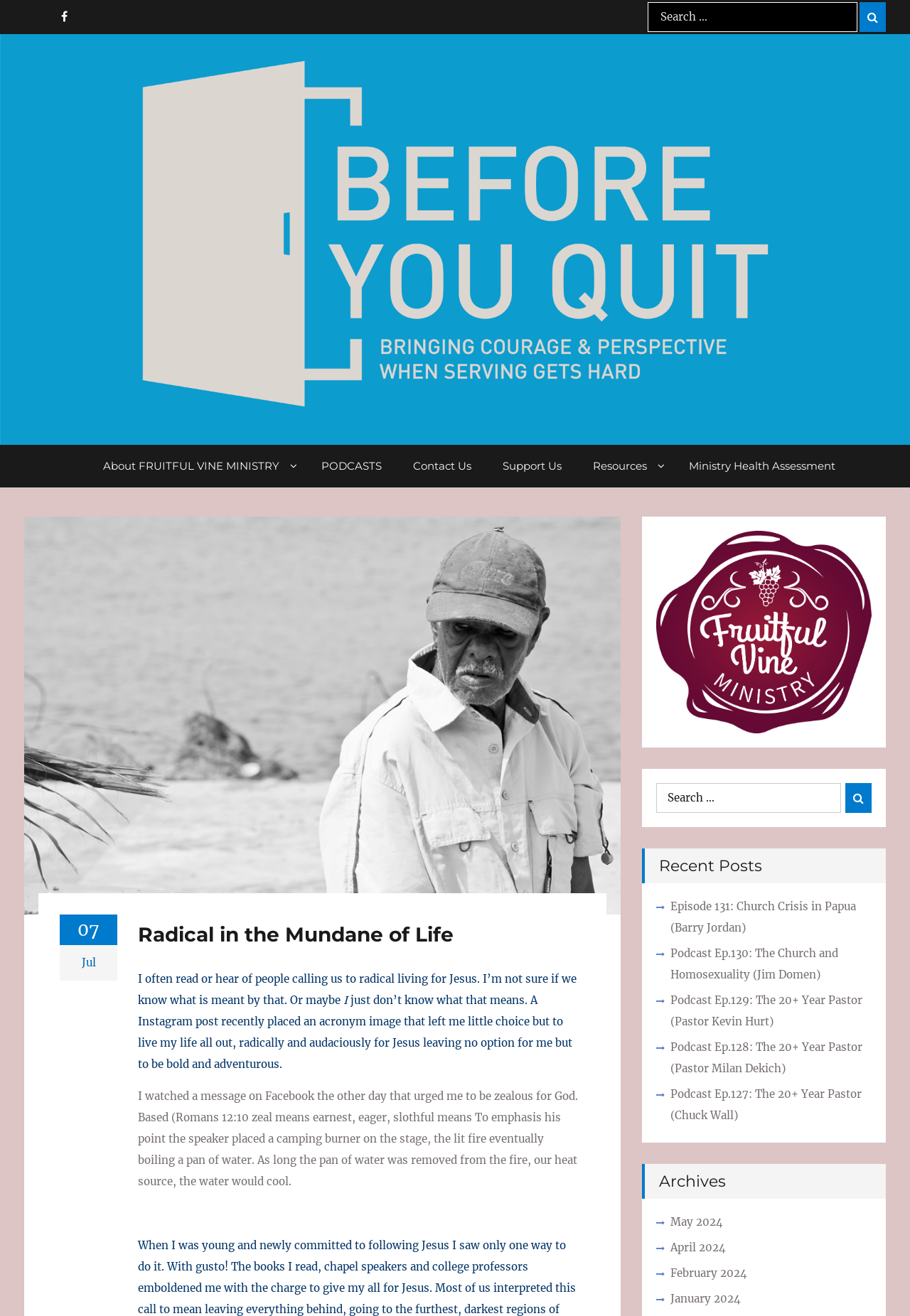Please respond to the question with a concise word or phrase:
What is the format of the archives?

Monthly